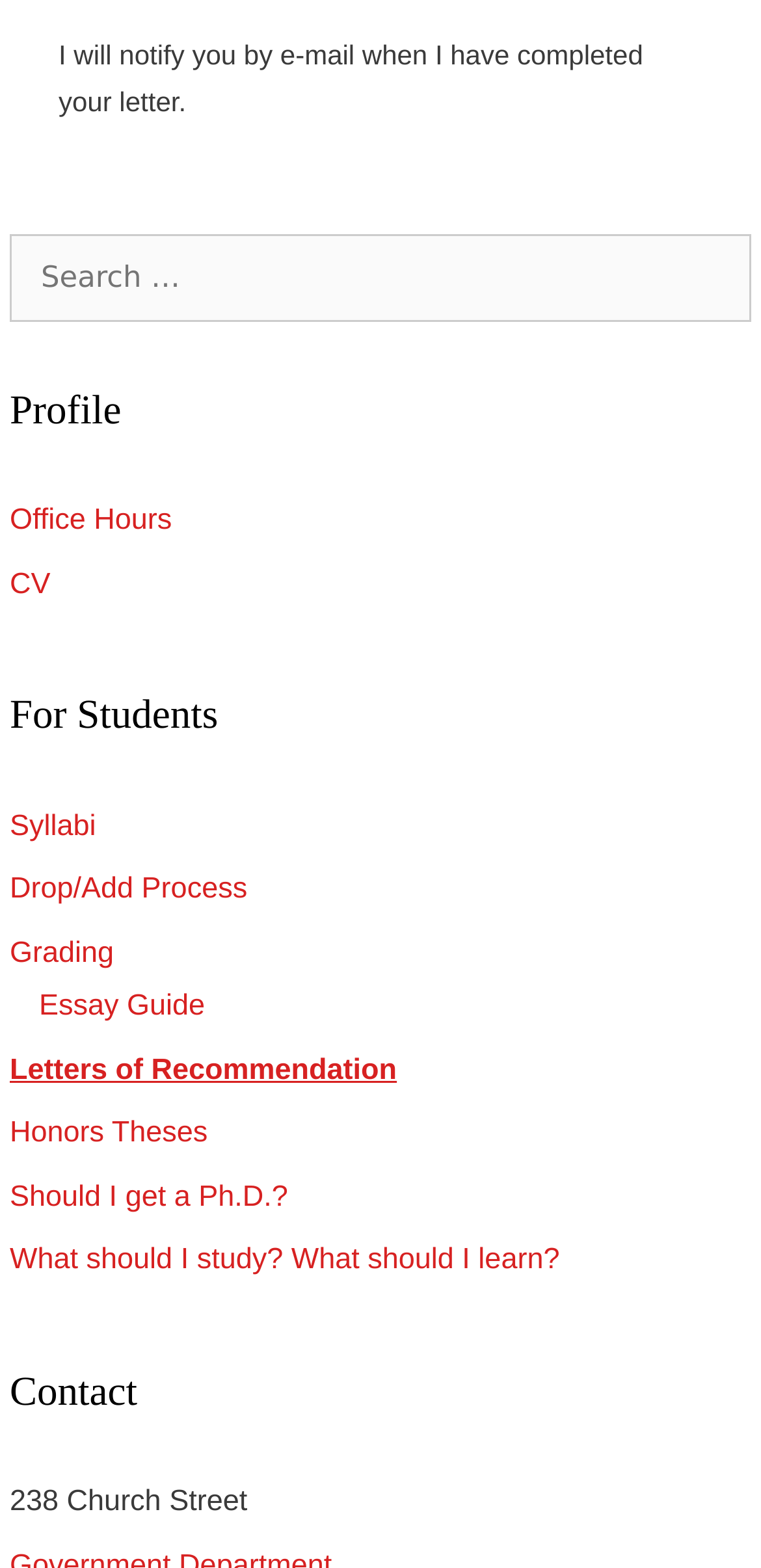Determine the bounding box of the UI component based on this description: "Office Hours". The bounding box coordinates should be four float values between 0 and 1, i.e., [left, top, right, bottom].

[0.013, 0.321, 0.226, 0.342]